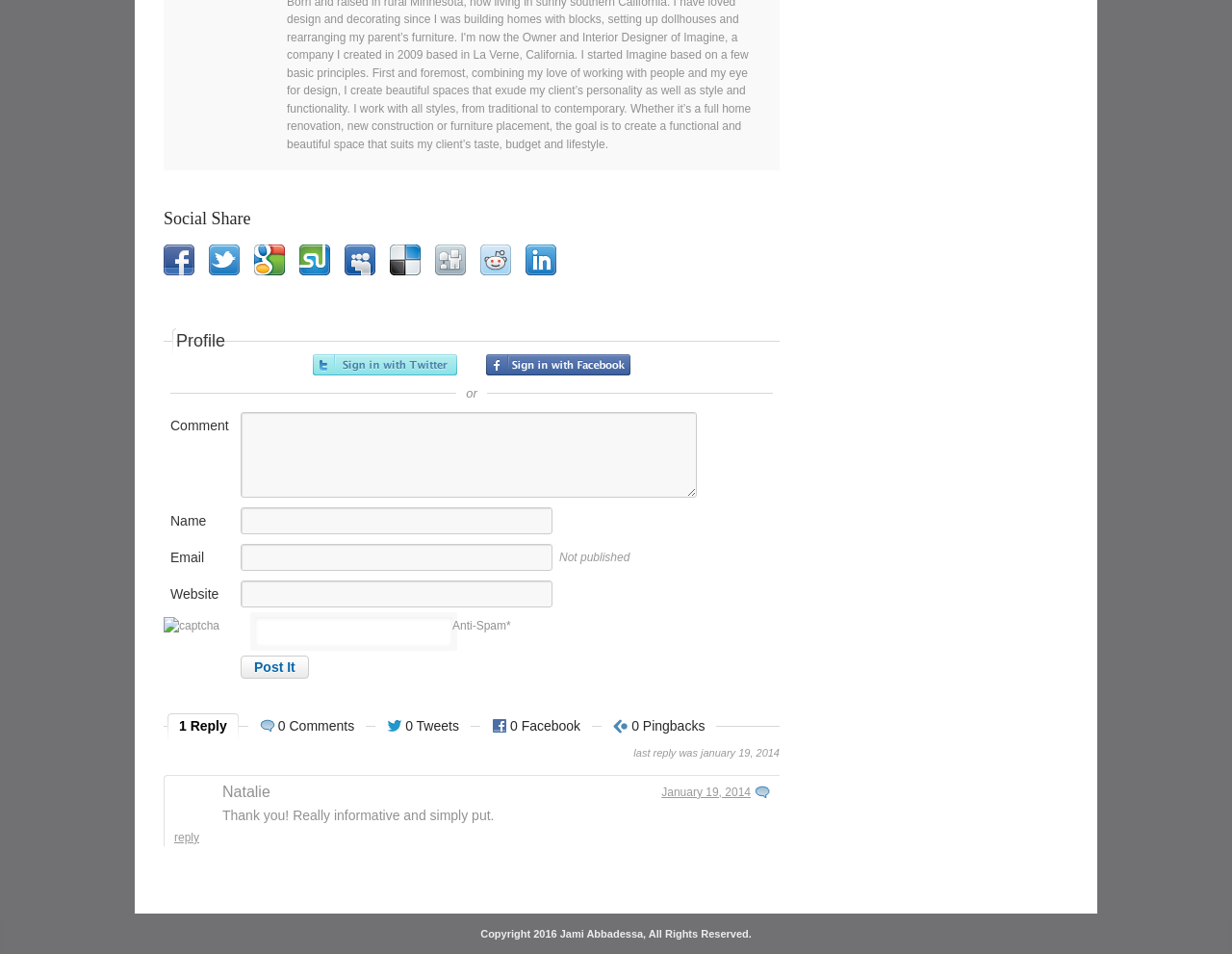What is the purpose of the links at the top?
Please provide a comprehensive answer based on the visual information in the image.

The links at the top of the webpage, accompanied by images, are for social sharing purposes. They allow users to share the content on various social media platforms.